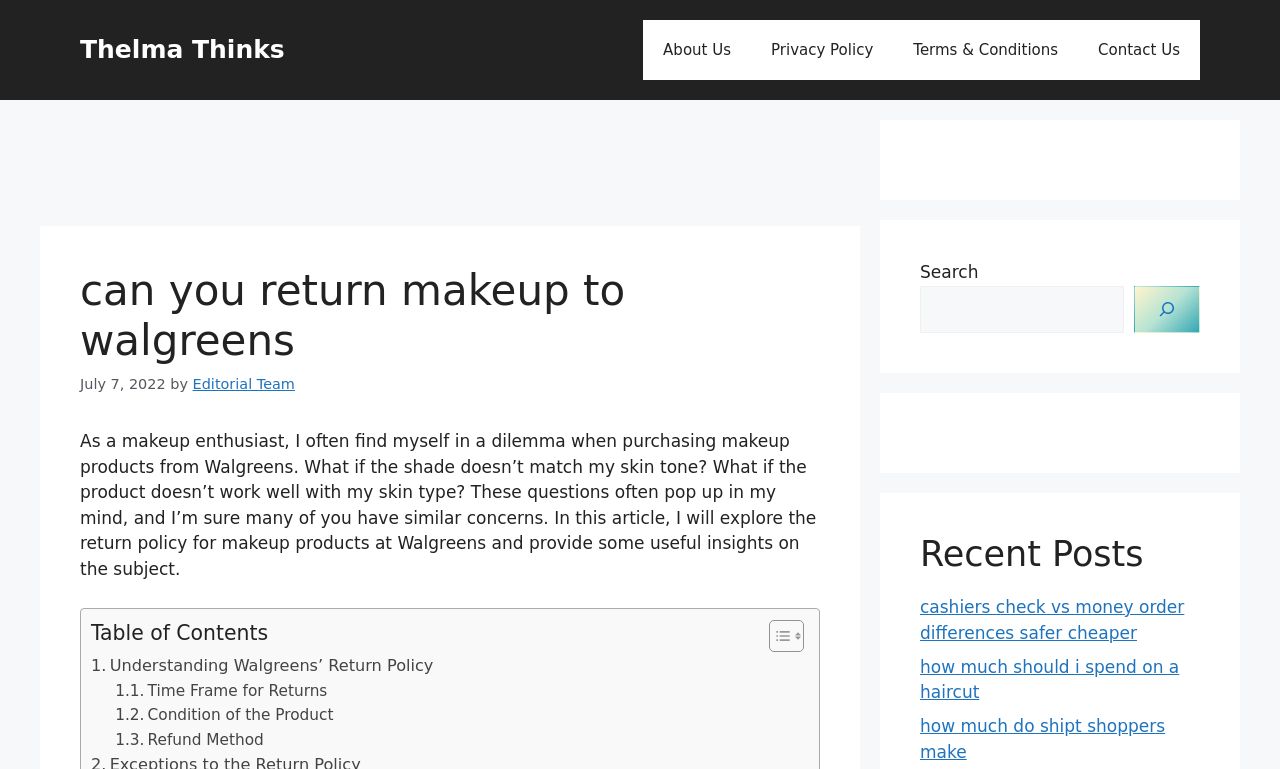Describe all the key features and sections of the webpage thoroughly.

The webpage is about an article titled "can you return makeup to walgreens" on a blog called "Thelma Thinks". At the top of the page, there is a banner with a link to the blog's homepage. Below the banner, there is a navigation menu with links to "About Us", "Privacy Policy", "Terms & Conditions", and "Contact Us".

The main content of the page is an article about returning makeup products to Walgreens. The article has a heading and a publication date of July 7, 2022. The author of the article is the "Editorial Team". The article discusses the return policy of Walgreens for makeup products and provides some useful insights on the subject.

To the right of the article, there are three columns of complementary content. The first column has a search bar with a search button and a magnifying glass icon. The second column has a heading "Recent Posts" and lists three recent articles with links to them. The third column is empty.

At the bottom of the page, there is a table of contents with links to different sections of the article. The table of contents has a toggle icon that allows users to expand or collapse it.